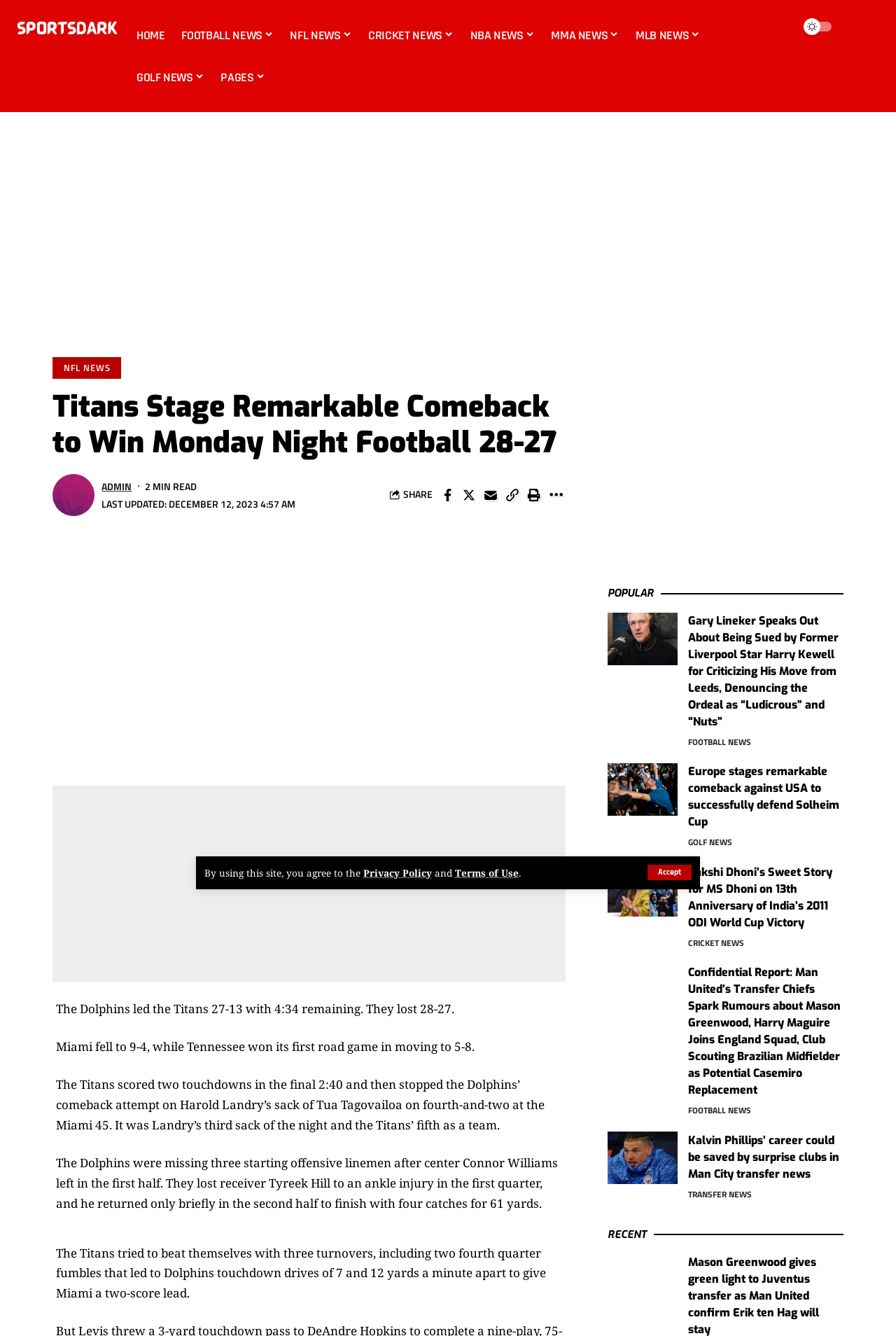Answer the question with a brief word or phrase:
How many news categories are available in the main menu?

7